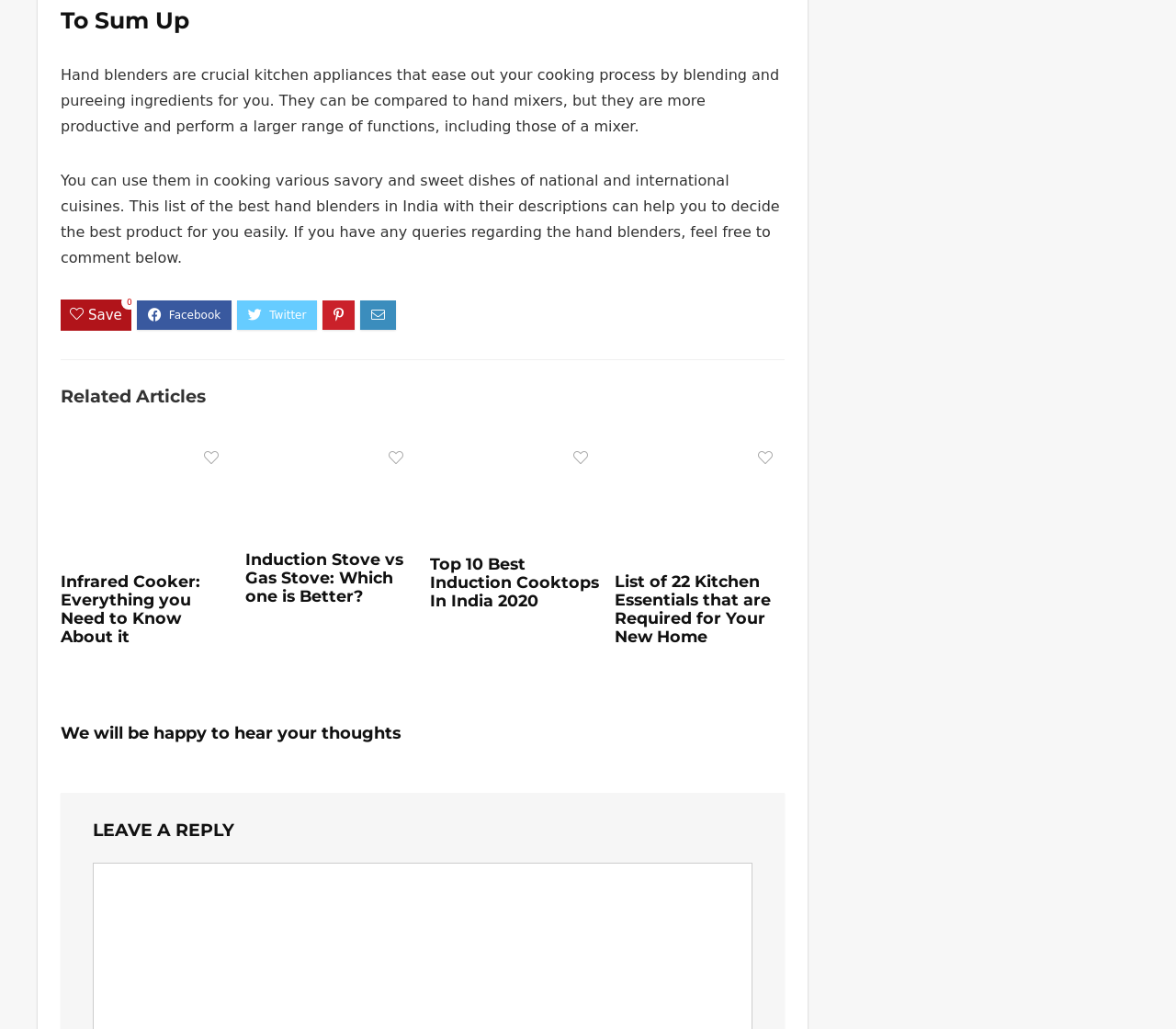Refer to the element description alt="Kitchen essentials" and identify the corresponding bounding box in the screenshot. Format the coordinates as (top-left x, top-left y, bottom-right x, bottom-right y) with values in the range of 0 to 1.

[0.523, 0.432, 0.667, 0.449]